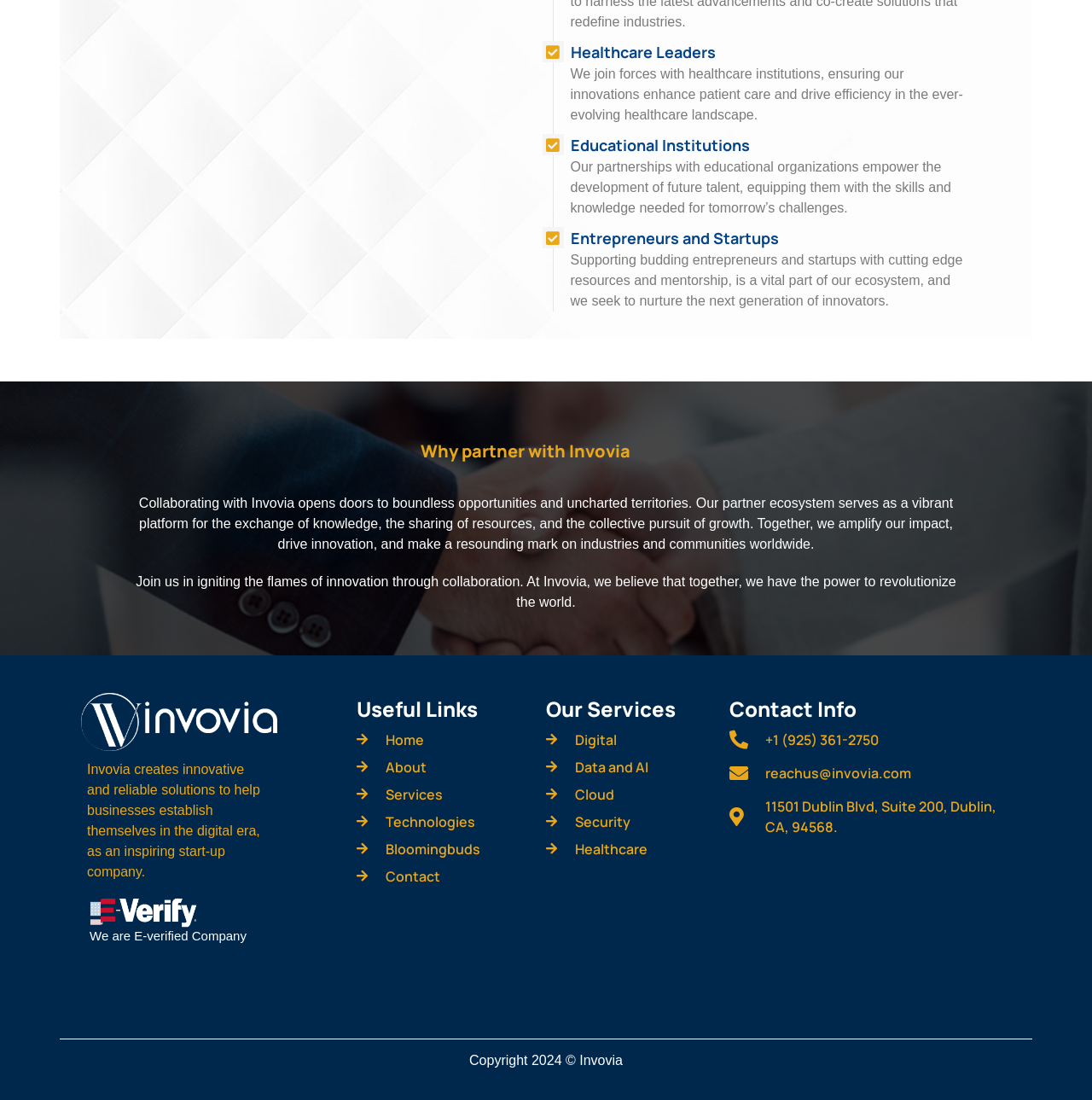Please locate the bounding box coordinates of the element's region that needs to be clicked to follow the instruction: "Click on the 'Healthcare' link". The bounding box coordinates should be provided as four float numbers between 0 and 1, i.e., [left, top, right, bottom].

[0.5, 0.763, 0.656, 0.781]